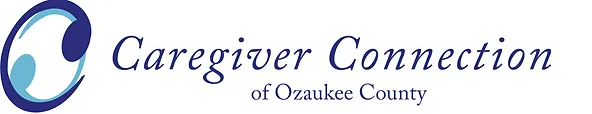What is the purpose of the Caregiver Connection of Ozaukee County?
Using the image, elaborate on the answer with as much detail as possible.

The caption explains that the logo symbolizes the organization's commitment to supporting caregivers and their loved ones, reflecting its mission to provide resources and information for those involved in health and age-related care.